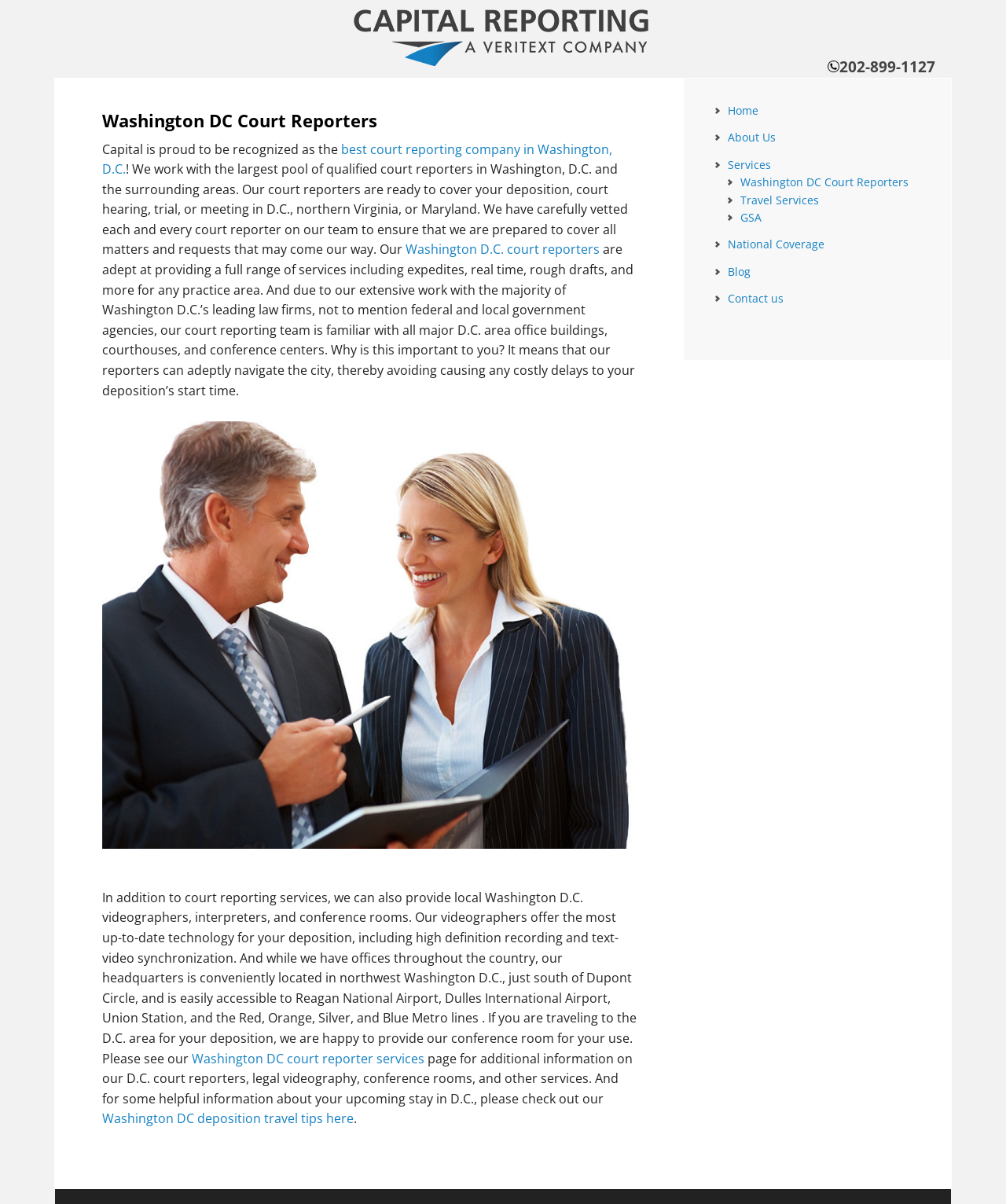Identify the bounding box of the UI element that matches this description: "Travel Services".

[0.736, 0.16, 0.814, 0.172]